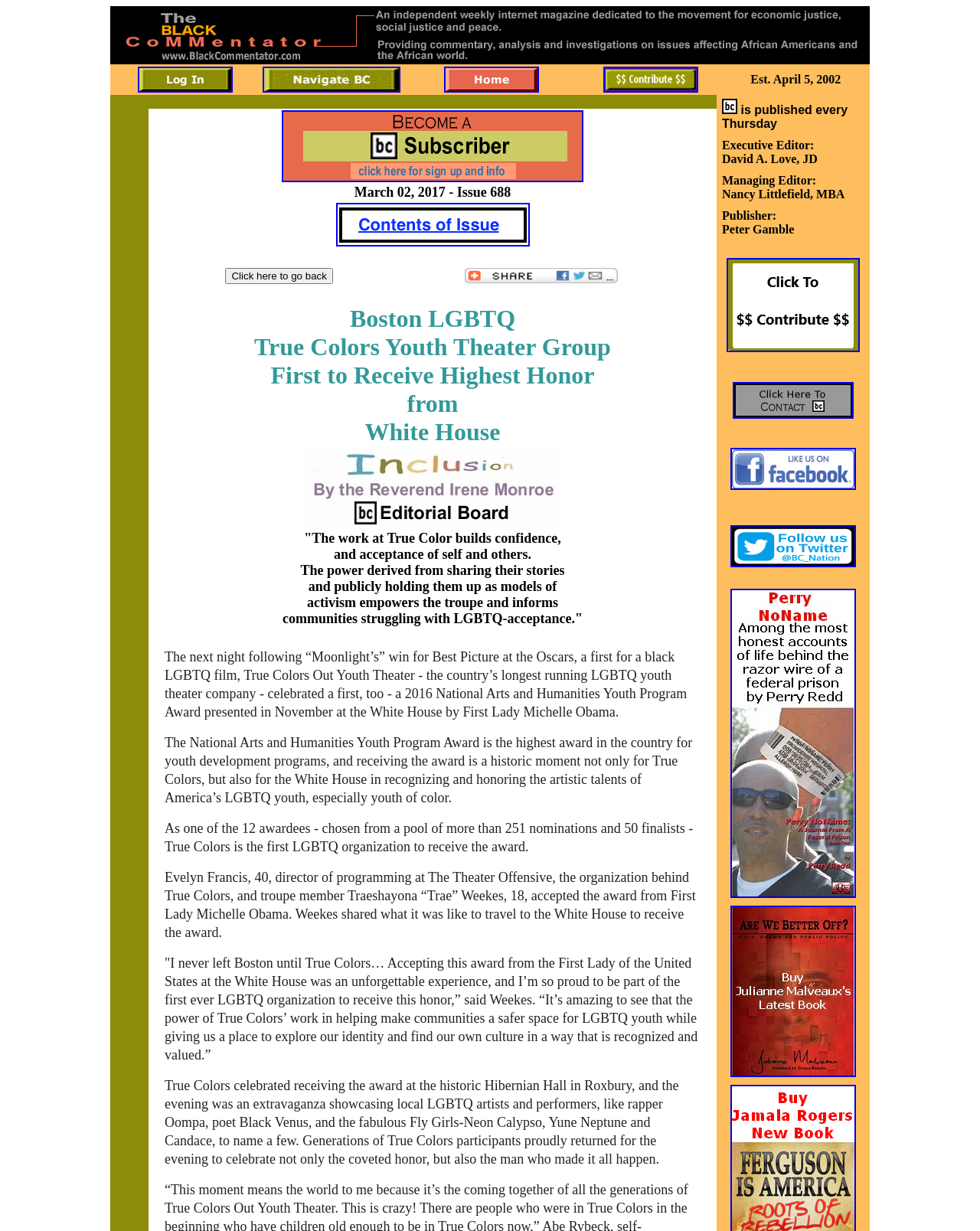Who is the Executive Editor of the magazine?
Please use the image to deliver a detailed and complete answer.

The webpage lists the editorial team, and mentions 'Executive Editor: David A. Love, JD' which indicates that David A. Love, JD is the Executive Editor of the magazine.